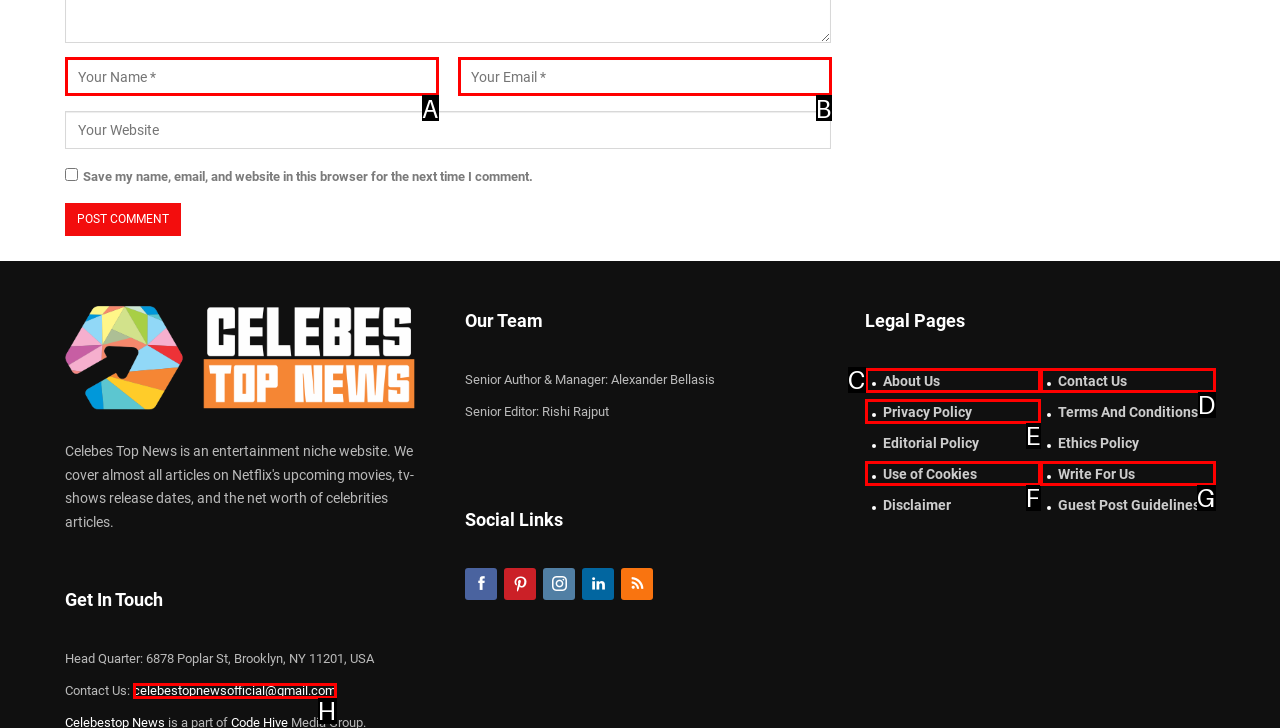Choose the letter of the UI element that aligns with the following description: Research Paper Writing Guide
State your answer as the letter from the listed options.

None